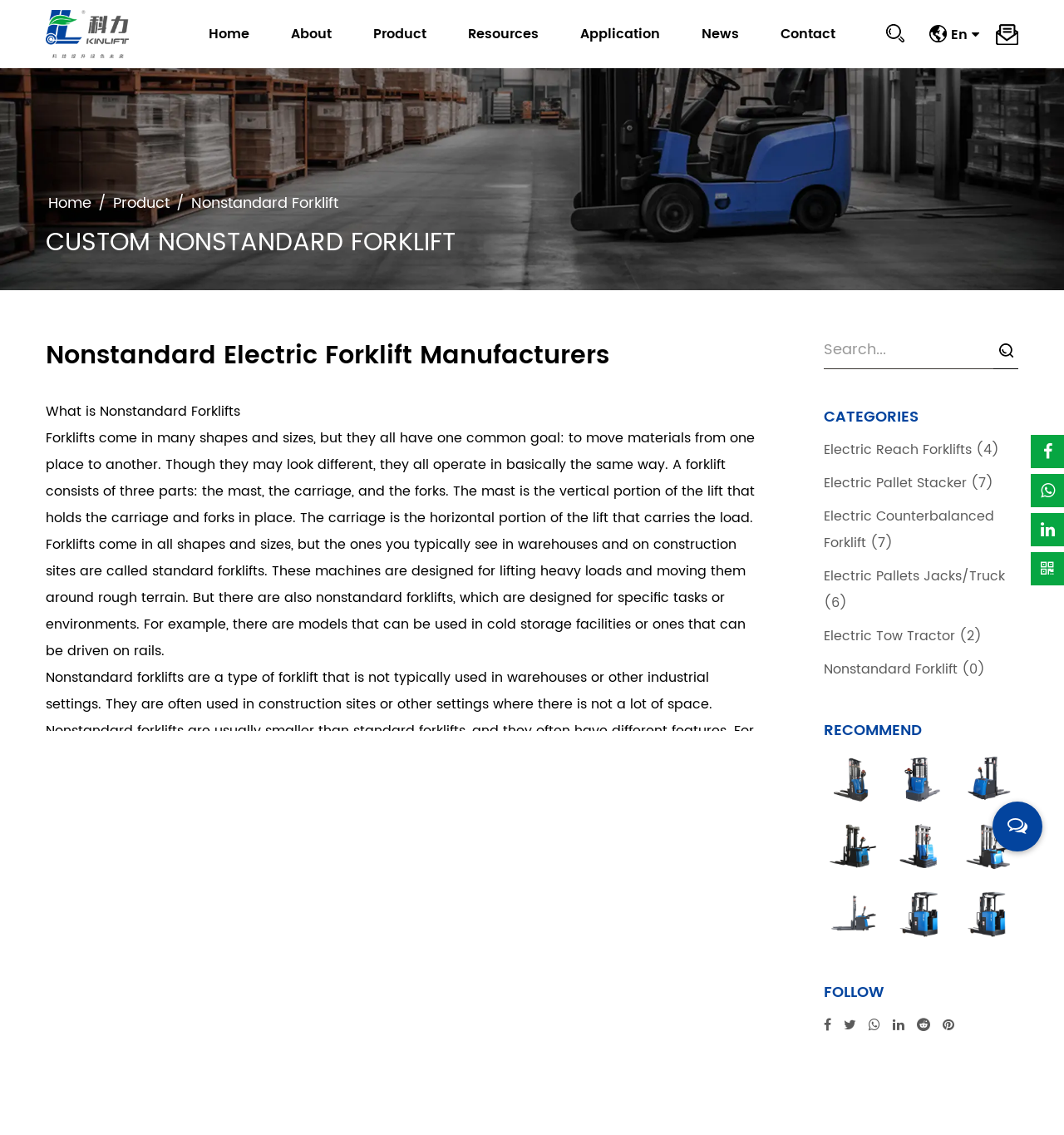What types of forklifts are available on the webpage?
Please answer the question with a detailed and comprehensive explanation.

The webpage lists various types of forklifts, including Electric Reach Forklifts, Electric Pallet Stacker, Electric Counterbalanced Forklift, Electric Pallets Jacks/Truck, Electric Tow Tractor, and Nonstandard Forklift, which are all available for customers to browse and purchase.